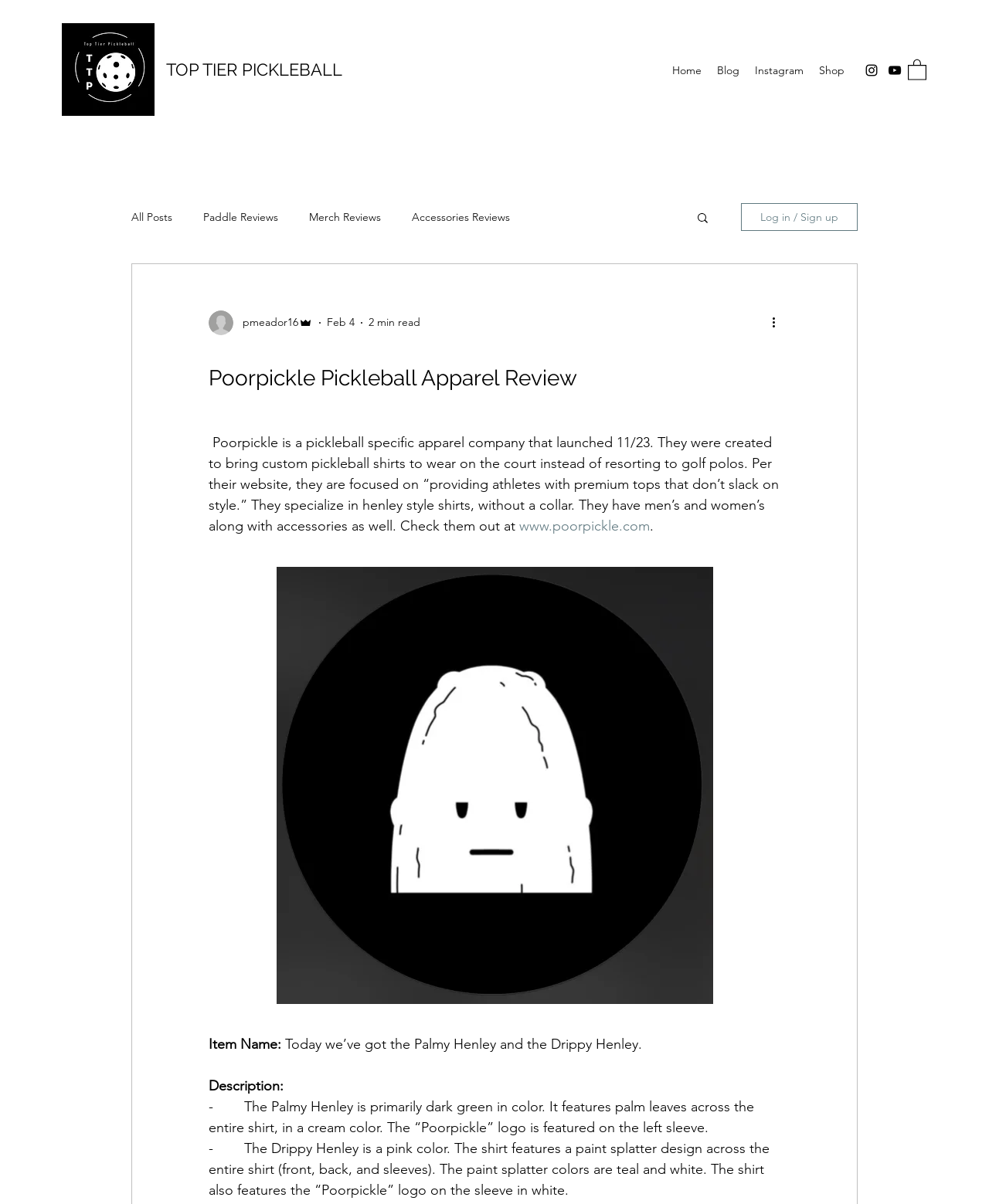Locate the UI element described as follows: "TOP TIER PICKLEBALL". Return the bounding box coordinates as four float numbers between 0 and 1 in the order [left, top, right, bottom].

[0.168, 0.049, 0.346, 0.066]